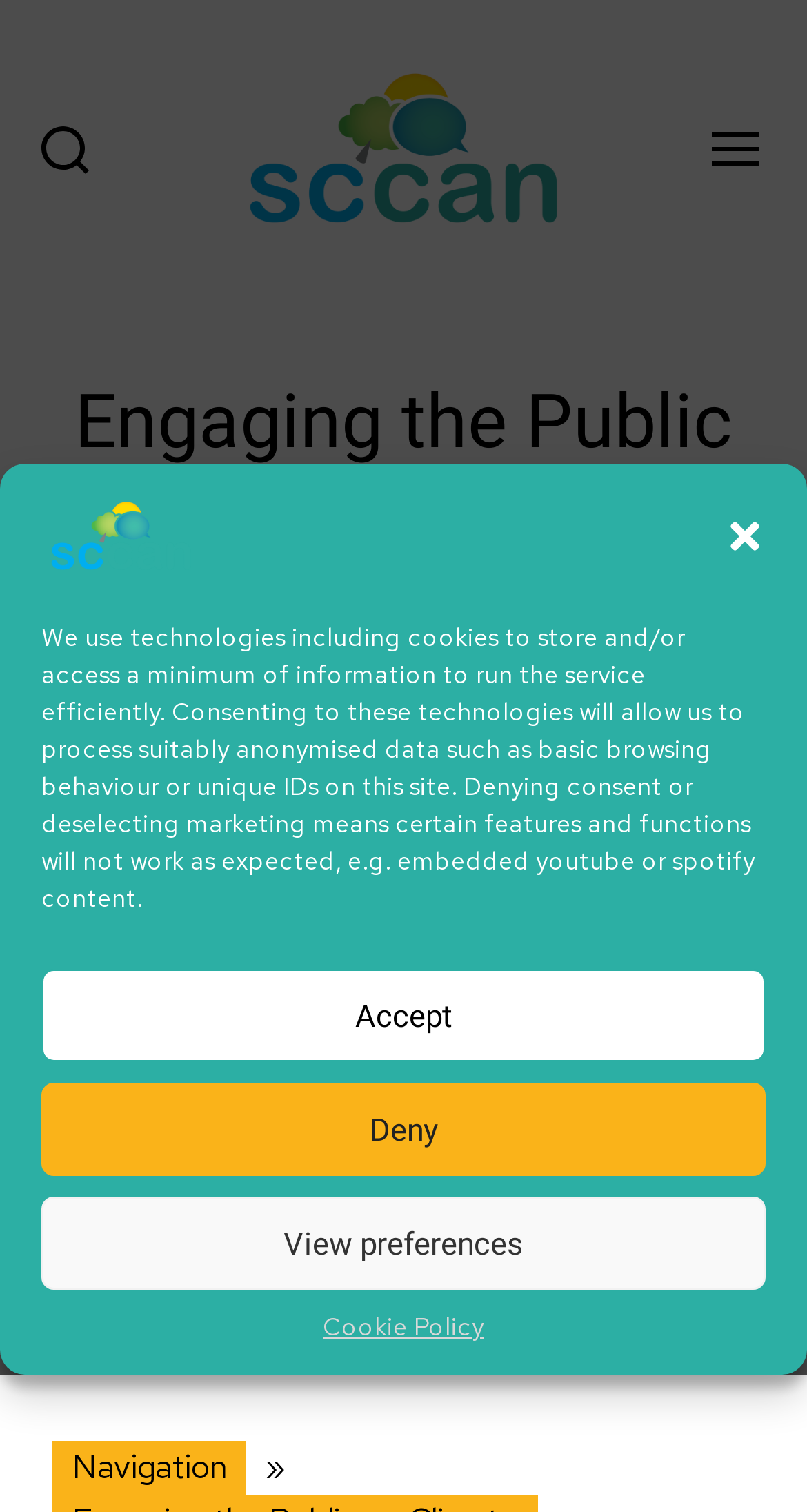Please find the bounding box coordinates of the element that must be clicked to perform the given instruction: "Search for accommodations". The coordinates should be four float numbers from 0 to 1, i.e., [left, top, right, bottom].

None